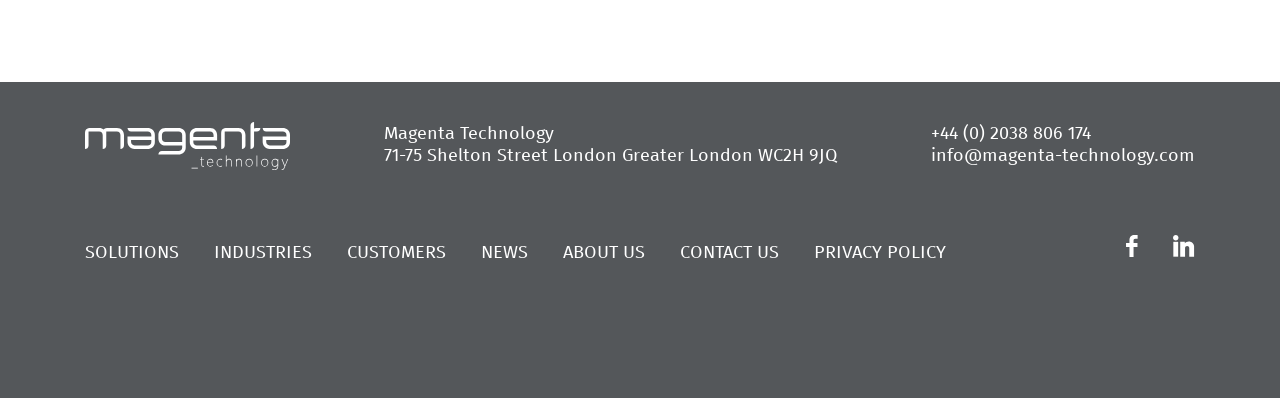Pinpoint the bounding box coordinates of the element you need to click to execute the following instruction: "View the ABOUT US page". The bounding box should be represented by four float numbers between 0 and 1, in the format [left, top, right, bottom].

[0.44, 0.61, 0.504, 0.655]